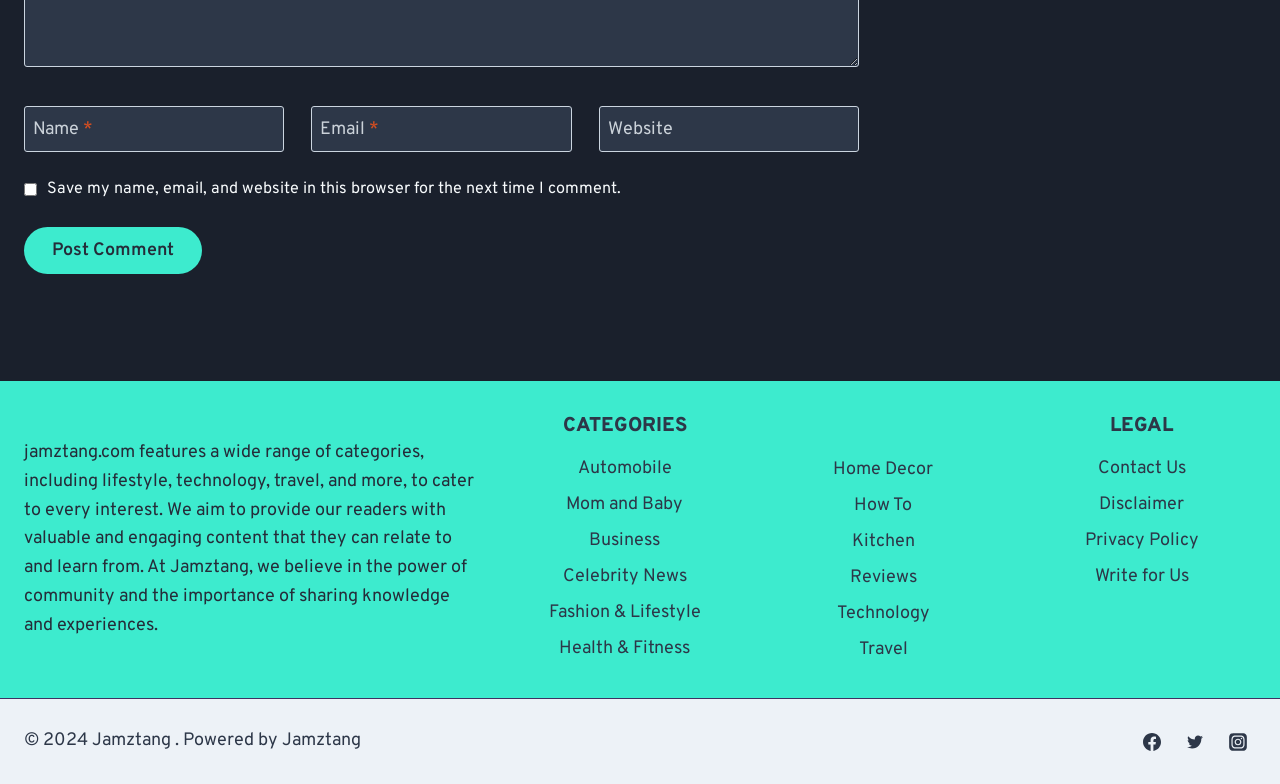Could you locate the bounding box coordinates for the section that should be clicked to accomplish this task: "Click the Technology link".

[0.601, 0.76, 0.779, 0.806]